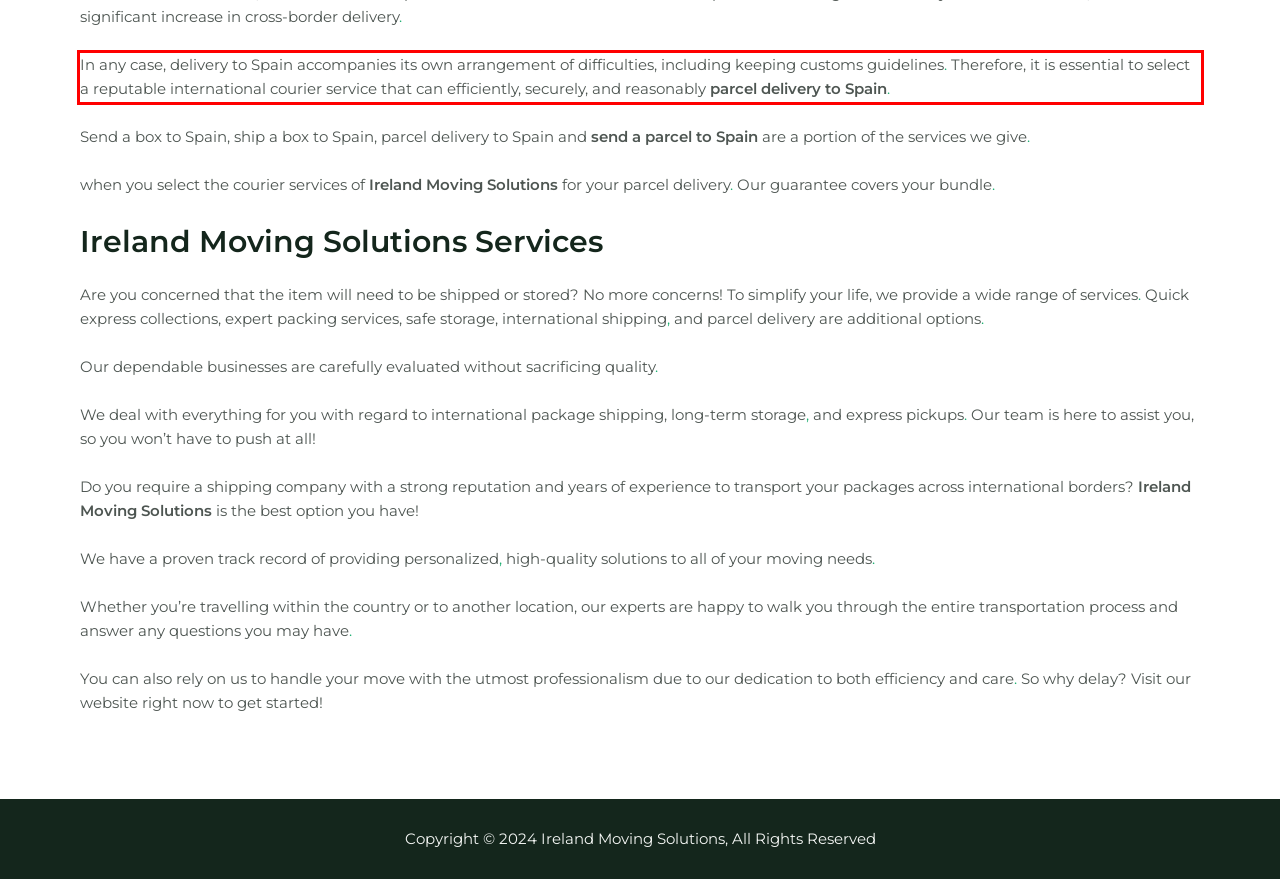Identify the red bounding box in the webpage screenshot and perform OCR to generate the text content enclosed.

In any case, delivery to Spain accompanies its own arrangement of difficulties, including keeping customs guidelines. Therefore, it is essential to select a reputable international courier service that can efficiently, securely, and reasonably parcel delivery to Spain.